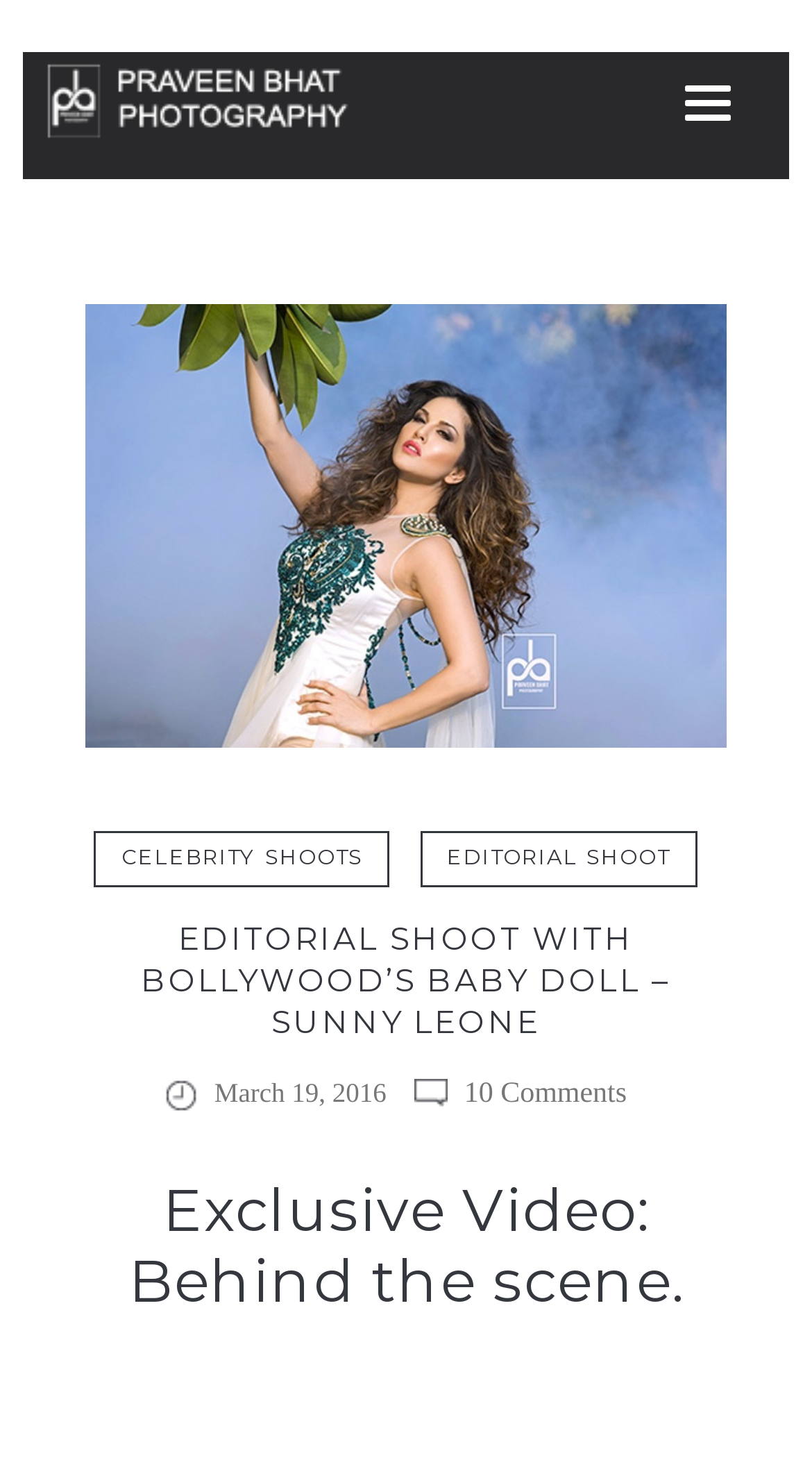What is the date of the editorial shoot?
Based on the image, answer the question with a single word or brief phrase.

March 19, 2016